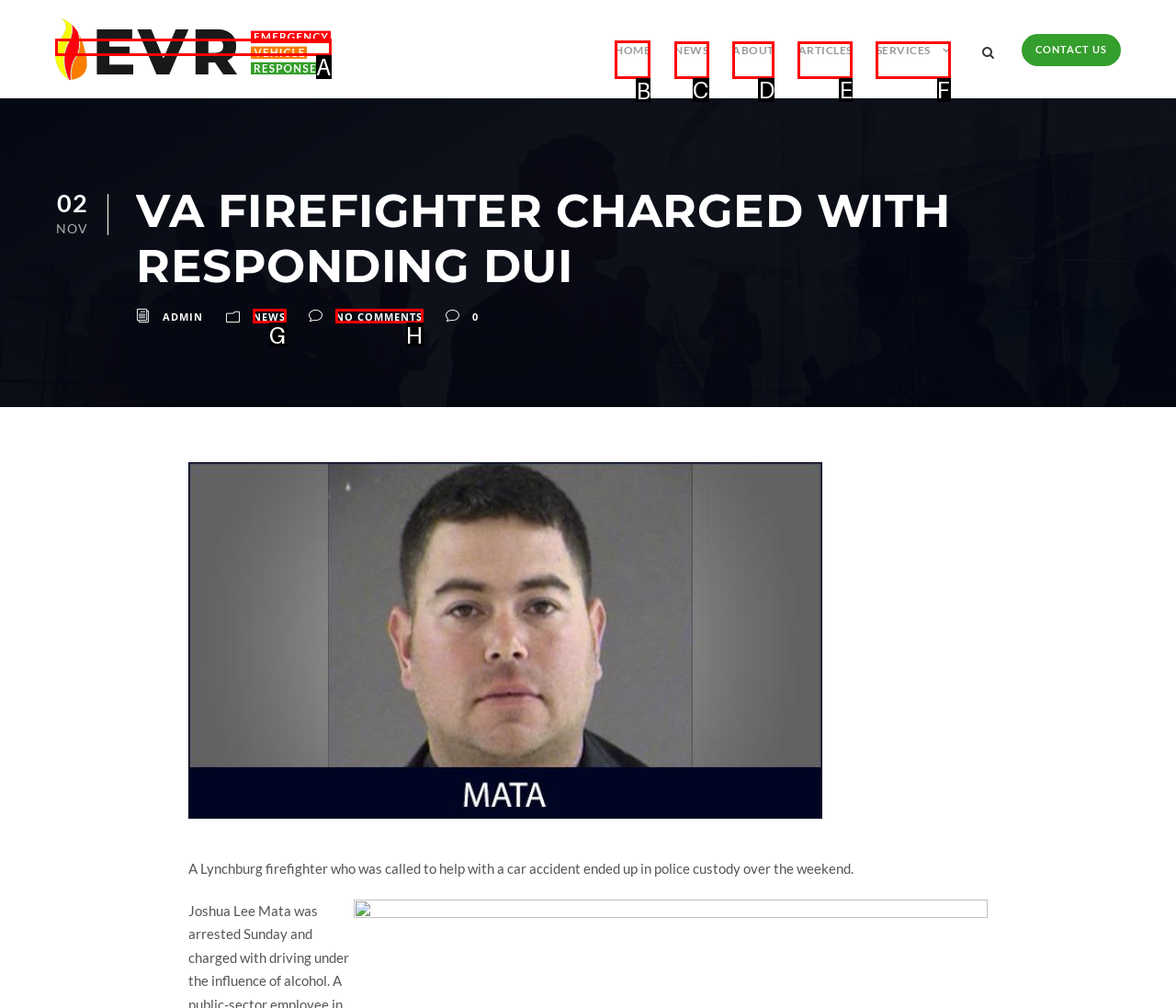Determine which HTML element should be clicked for this task: click the HOME link
Provide the option's letter from the available choices.

B